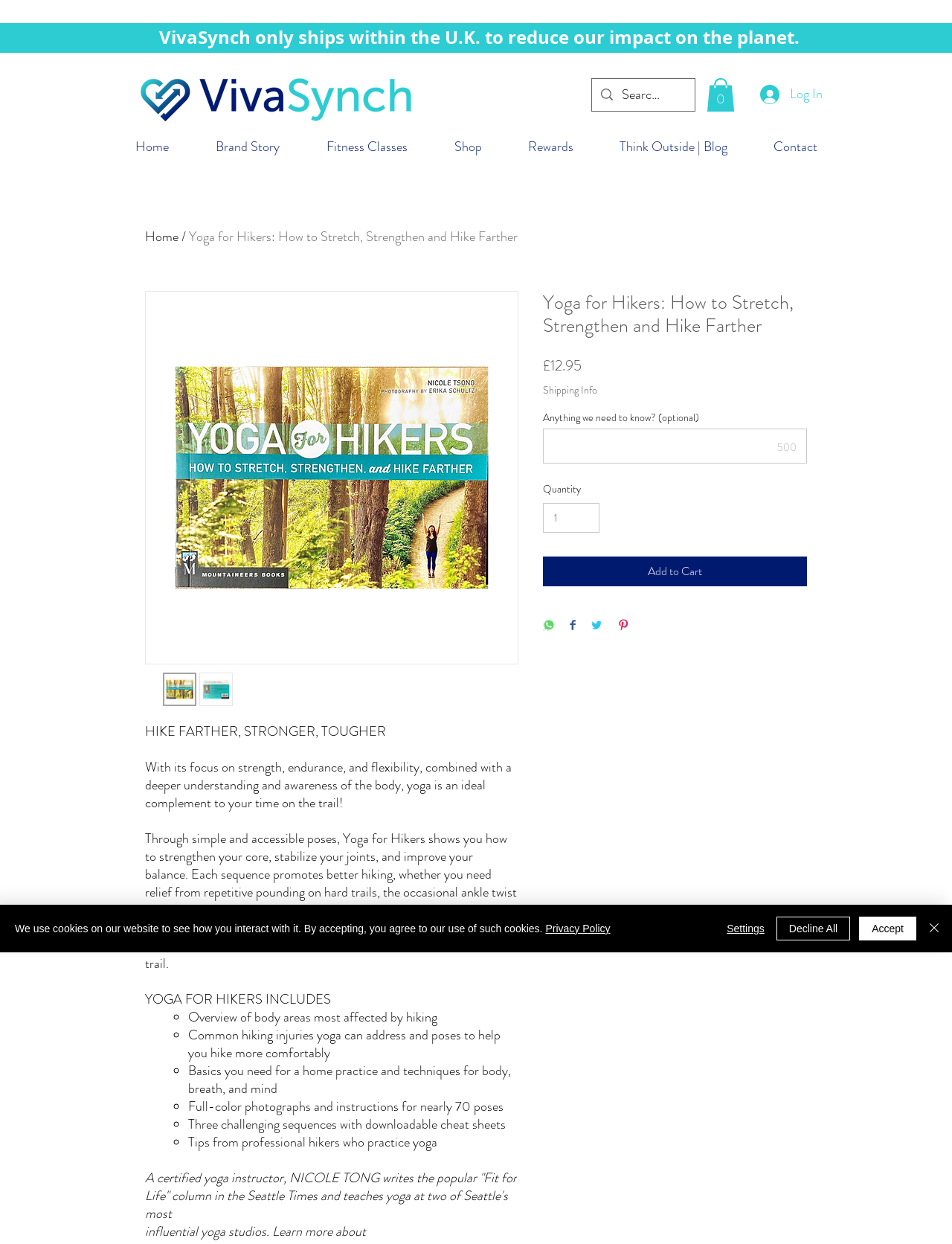Determine the bounding box coordinates of the target area to click to execute the following instruction: "Buy Yoga for Hikers book."

[0.57, 0.448, 0.848, 0.471]